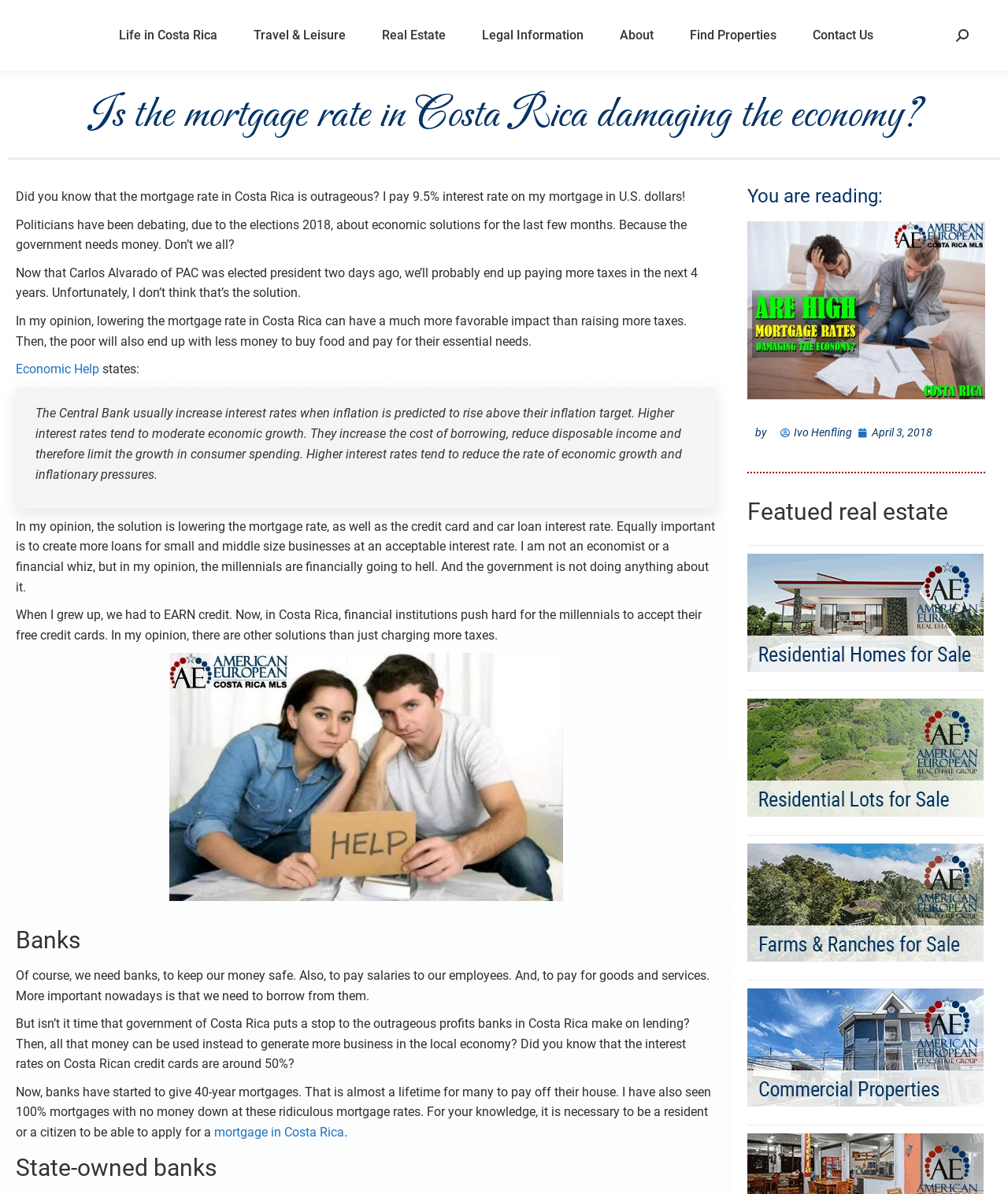What is the text of the webpage's headline?

Is the mortgage rate in Costa Rica damaging the economy?